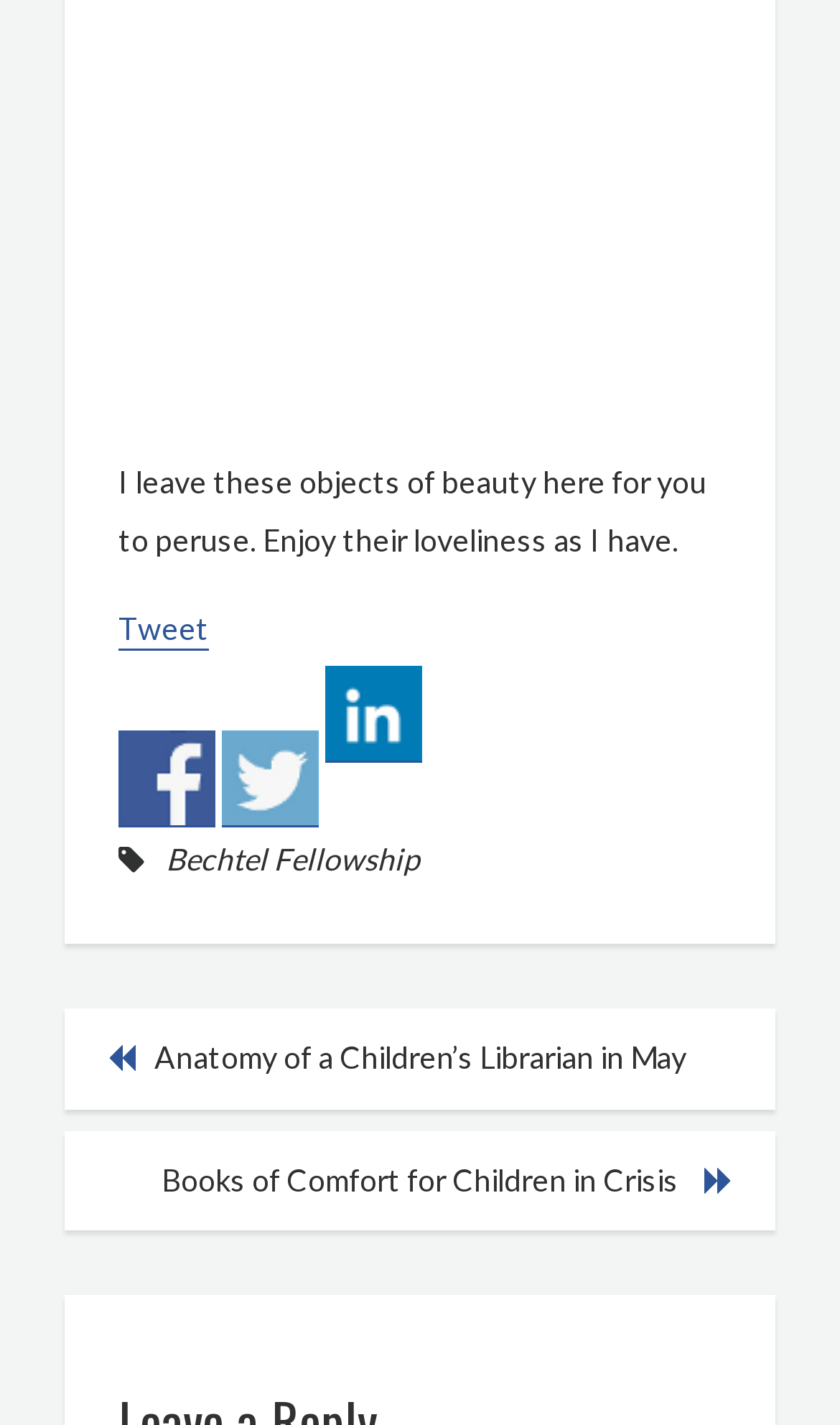Provide the bounding box coordinates of the UI element that matches the description: "Share on Linkedin".

[0.386, 0.467, 0.502, 0.535]